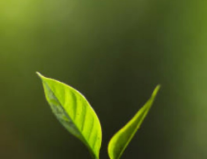Please provide a short answer using a single word or phrase for the question:
What is symbolized by the delicate structure of the leaves?

New growth and vitality